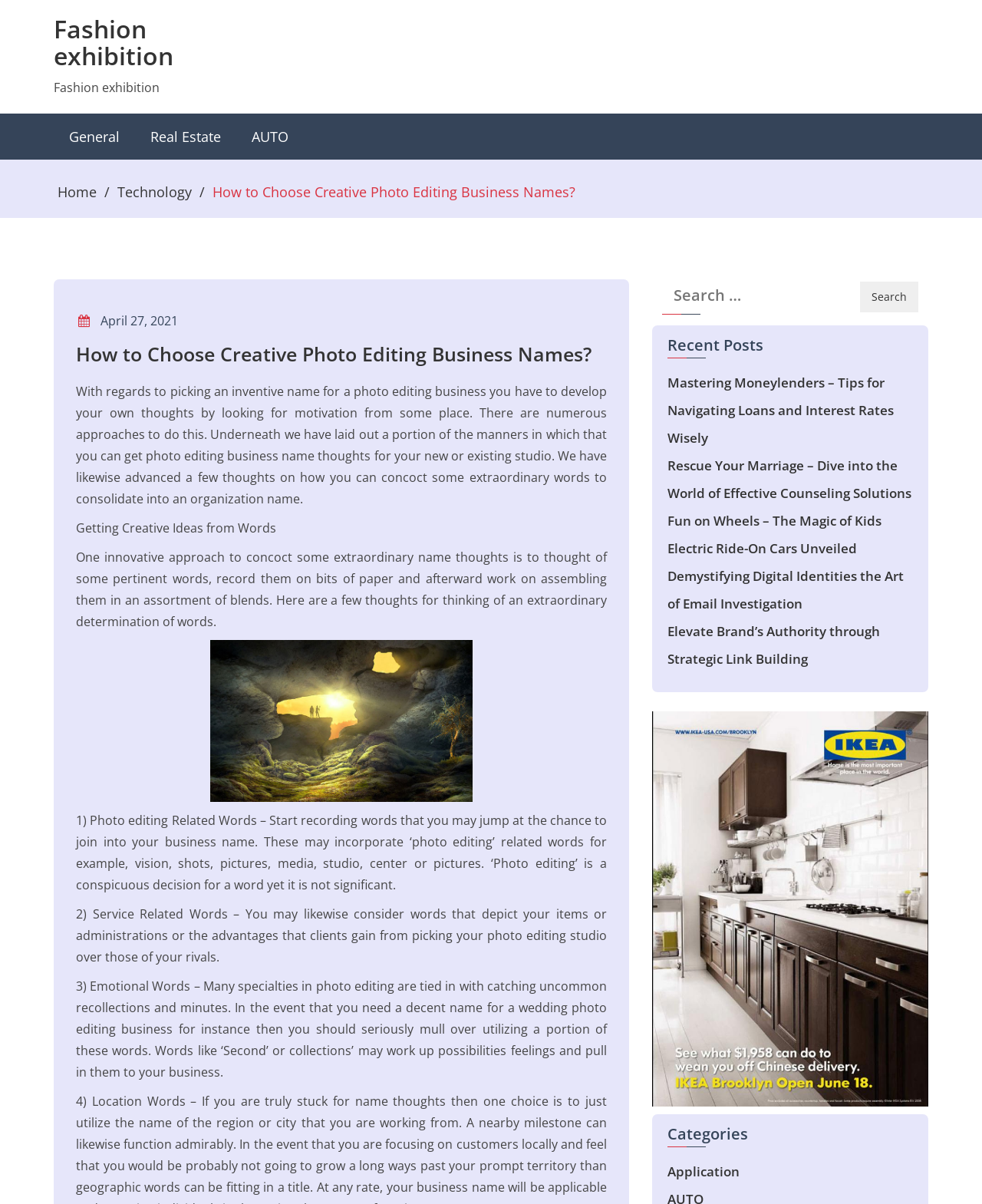Can you find the bounding box coordinates for the element that needs to be clicked to execute this instruction: "View Recent Posts"? The coordinates should be given as four float numbers between 0 and 1, i.e., [left, top, right, bottom].

[0.68, 0.28, 0.93, 0.294]